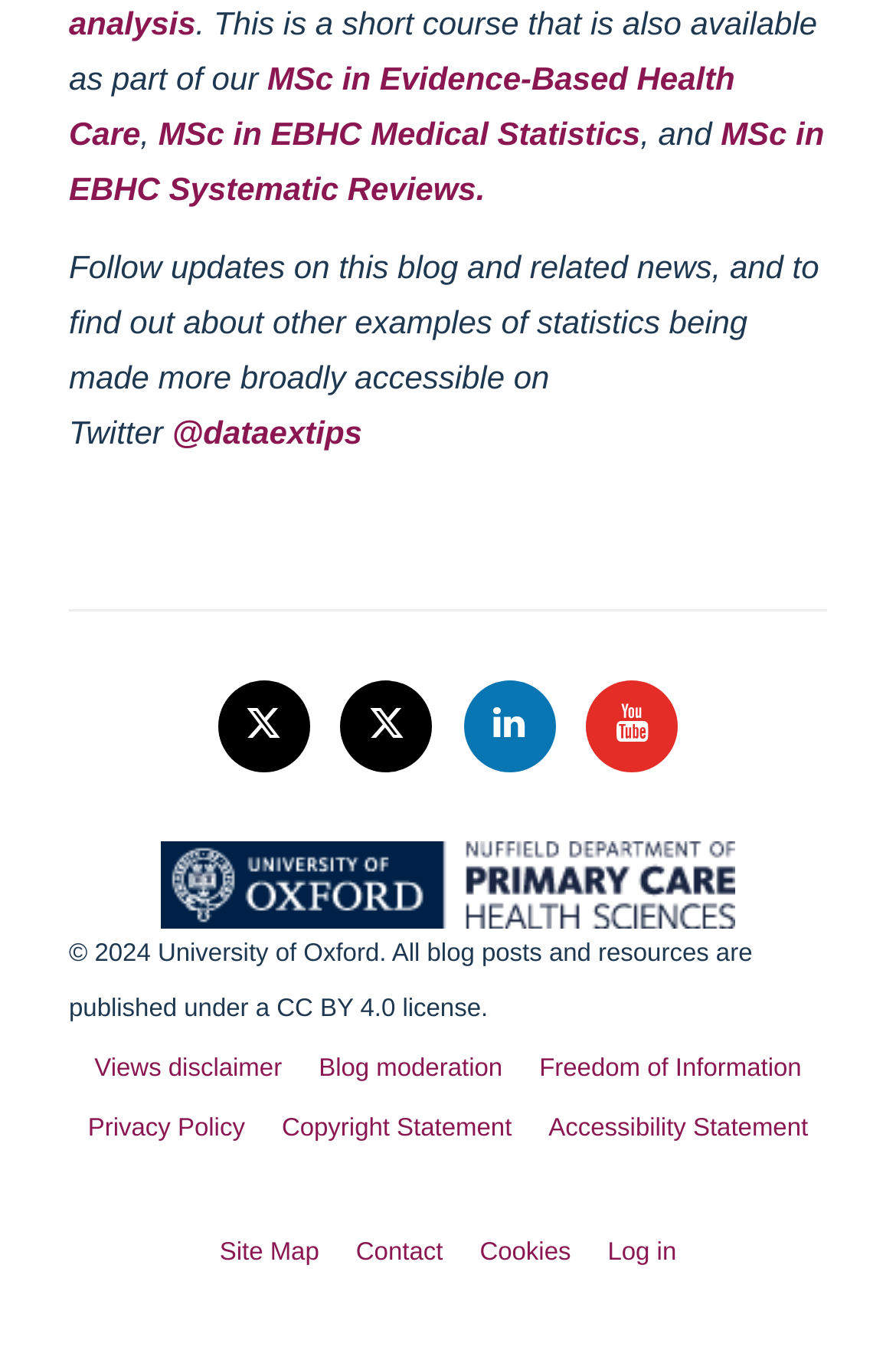Find and specify the bounding box coordinates that correspond to the clickable region for the instruction: "View Site Map".

[0.245, 0.92, 0.356, 0.941]